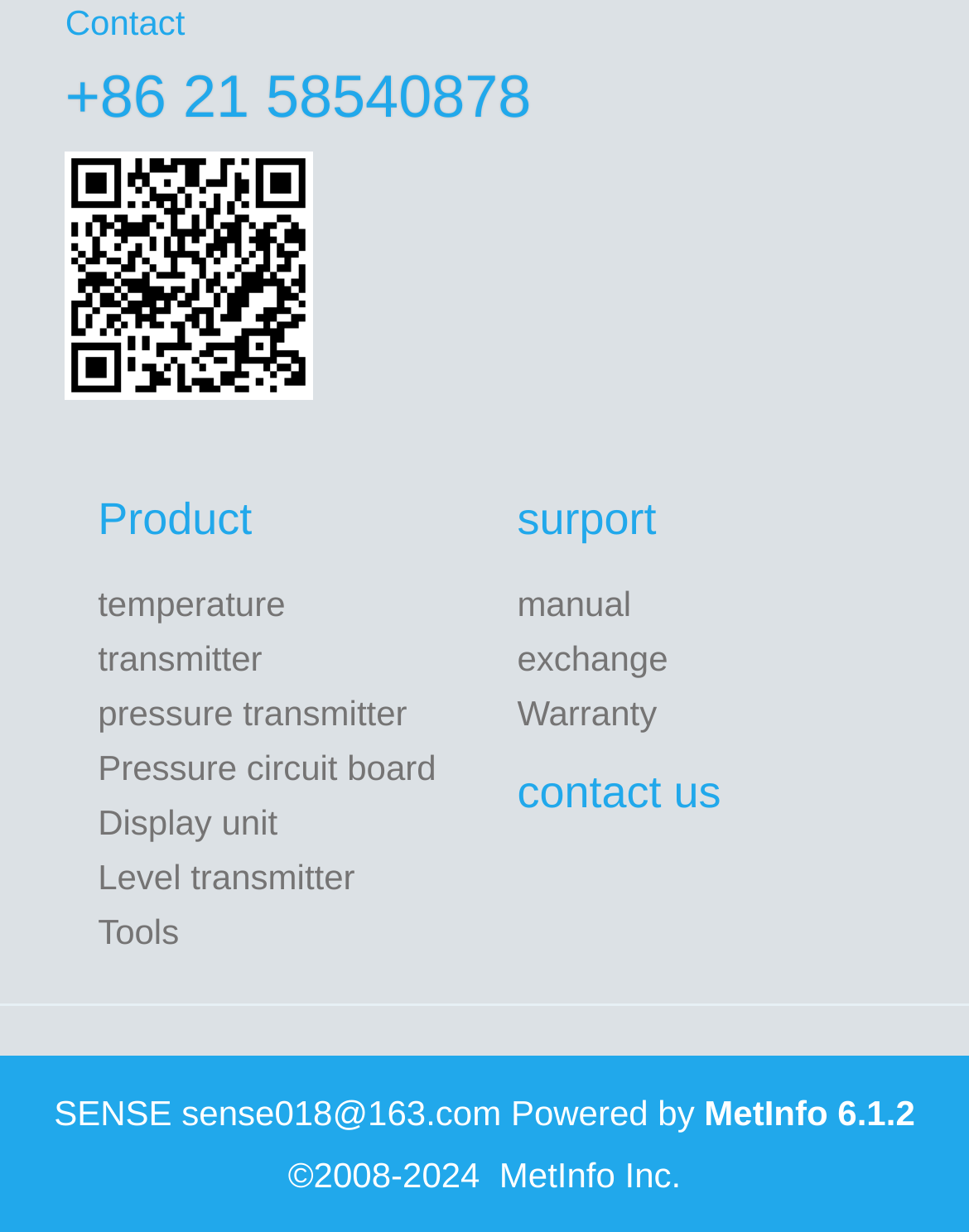Please identify the bounding box coordinates of the element's region that should be clicked to execute the following instruction: "View temperature transmitter". The bounding box coordinates must be four float numbers between 0 and 1, i.e., [left, top, right, bottom].

[0.101, 0.473, 0.295, 0.55]